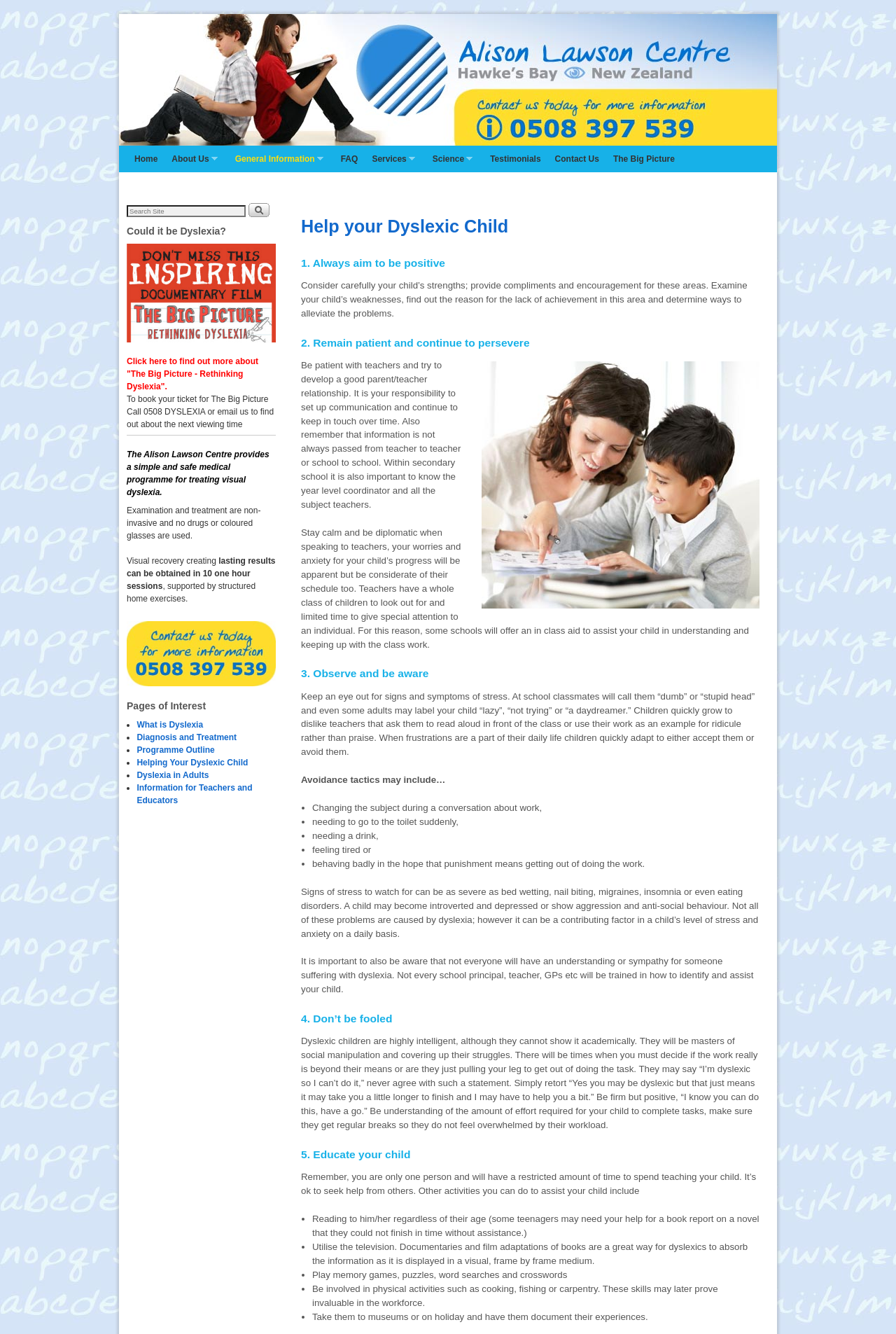Respond to the following question with a brief word or phrase:
What is the phone number to contact for more information about treatment for dyslexia in NZ?

0508 397 539